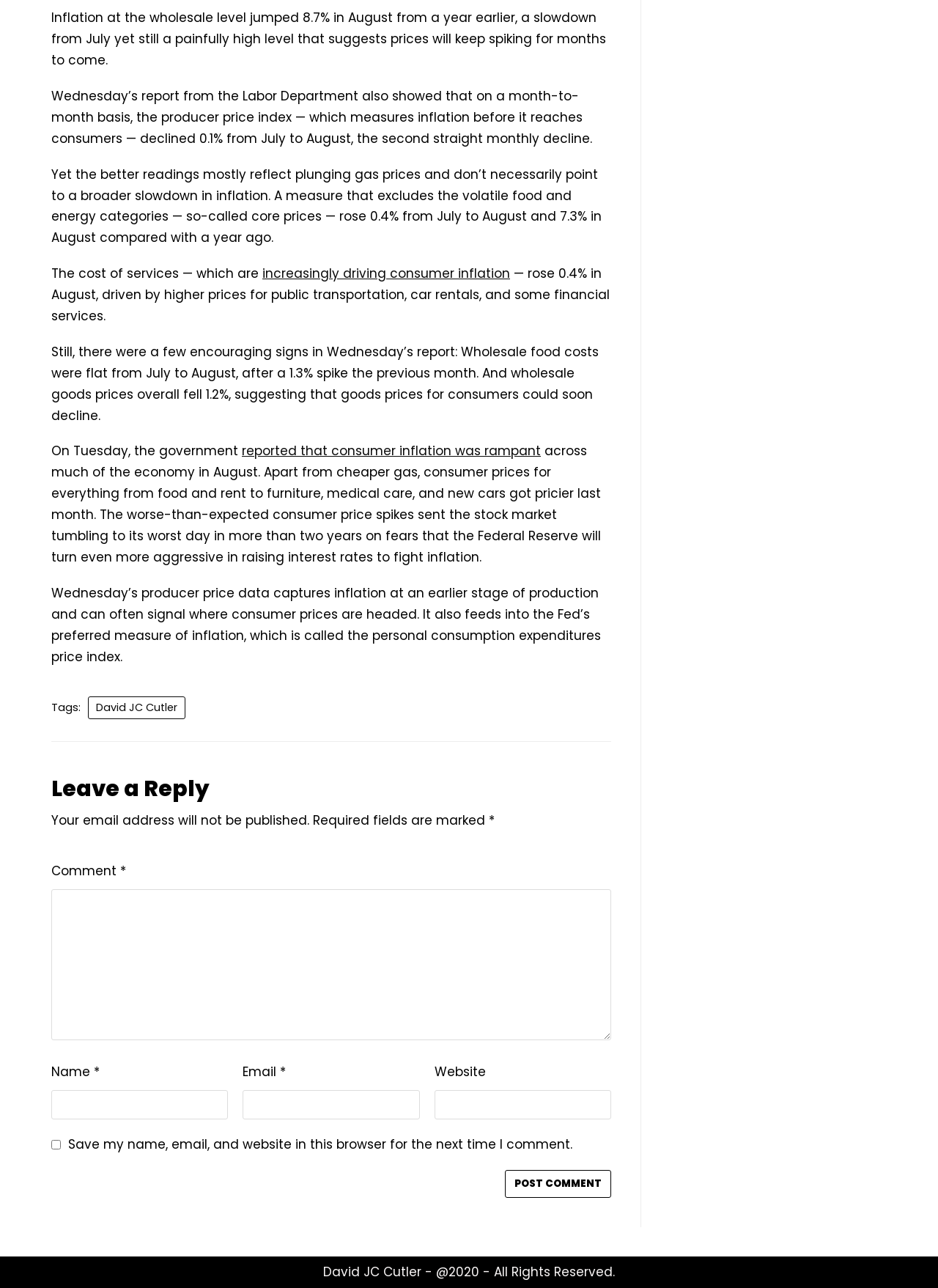What is the percentage change in wholesale food costs from July to August?
Based on the screenshot, respond with a single word or phrase.

0%